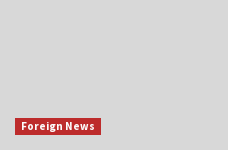What is the purpose of the 'Foreign News' section?
Based on the image, answer the question in a detailed manner.

The caption explains that the 'Foreign News' section is designed to emphasize the importance of international news stories and invite readers to explore significant events and topics from around the world, implying that the purpose of this section is to display international news stories.